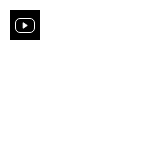What is the date associated with this article?
Please answer the question with a detailed response using the information from the screenshot.

The date associated with this article is obtained by reading the caption, which explicitly mentions the date as October 13, 2023. This date indicates the recent relevance of the article in the news cycle.